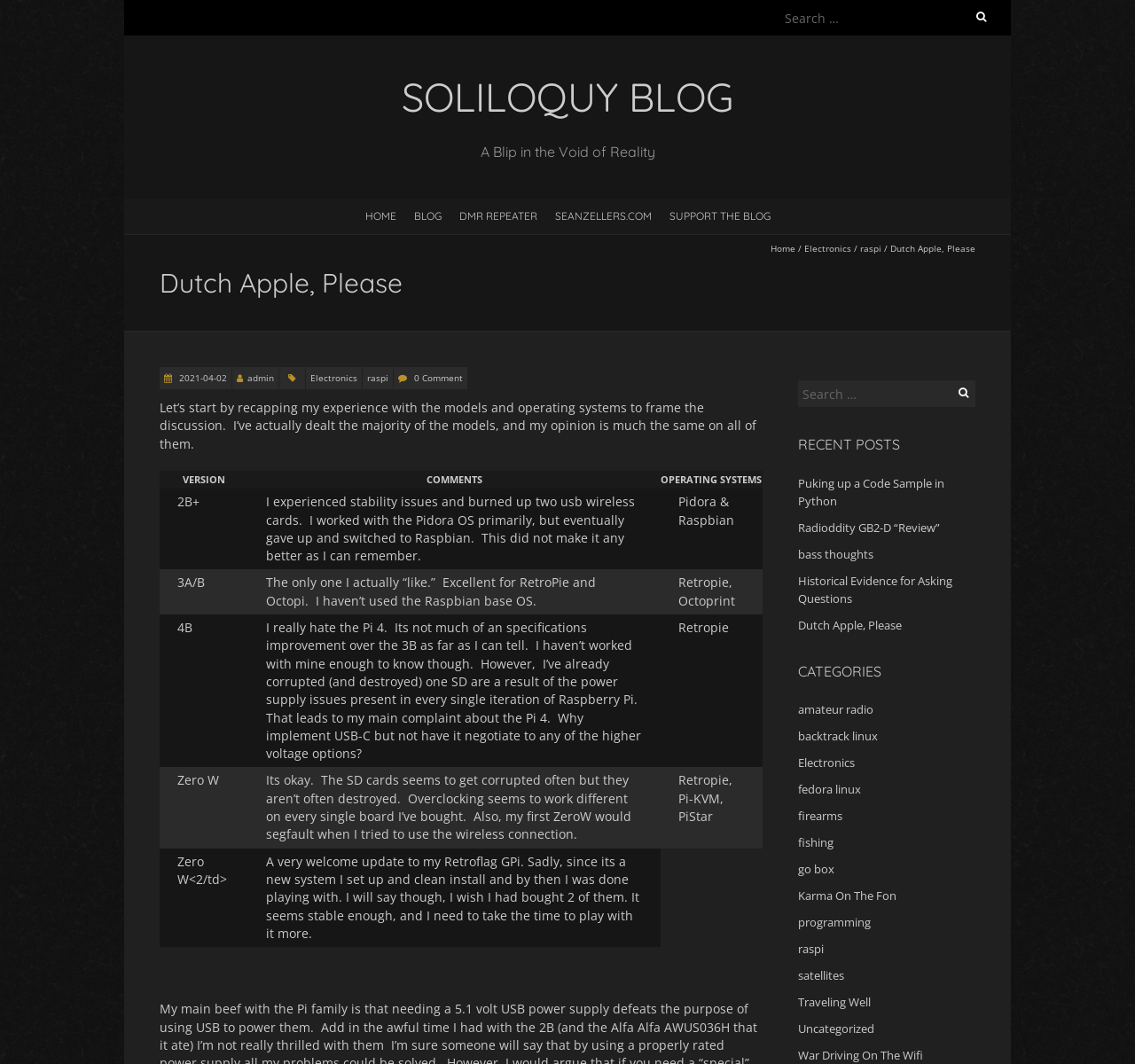What is the title of the blog?
Look at the image and answer with only one word or phrase.

Soliloquy Blog